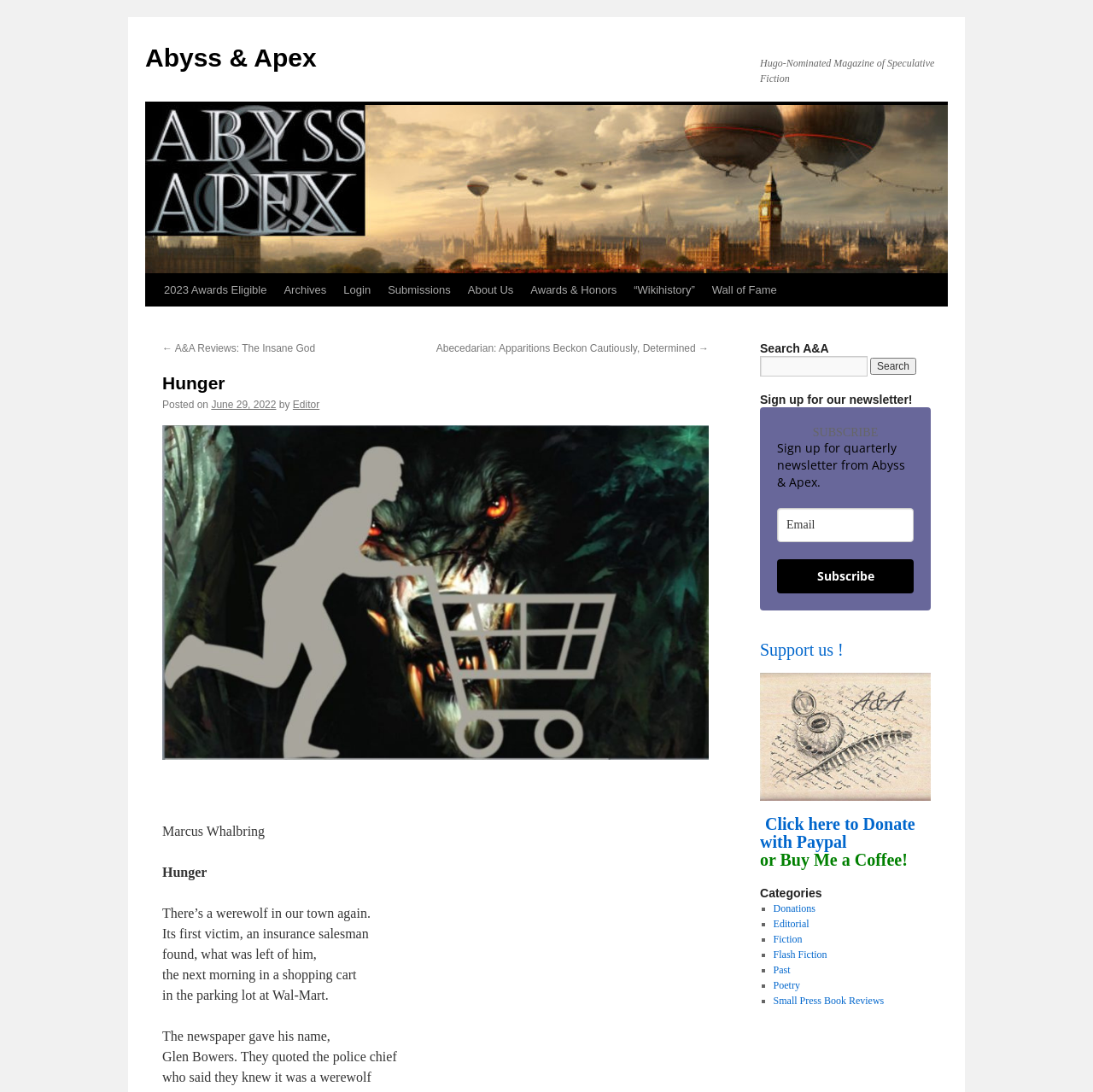Please give a concise answer to this question using a single word or phrase: 
What is the name of the magazine?

Abyss & Apex